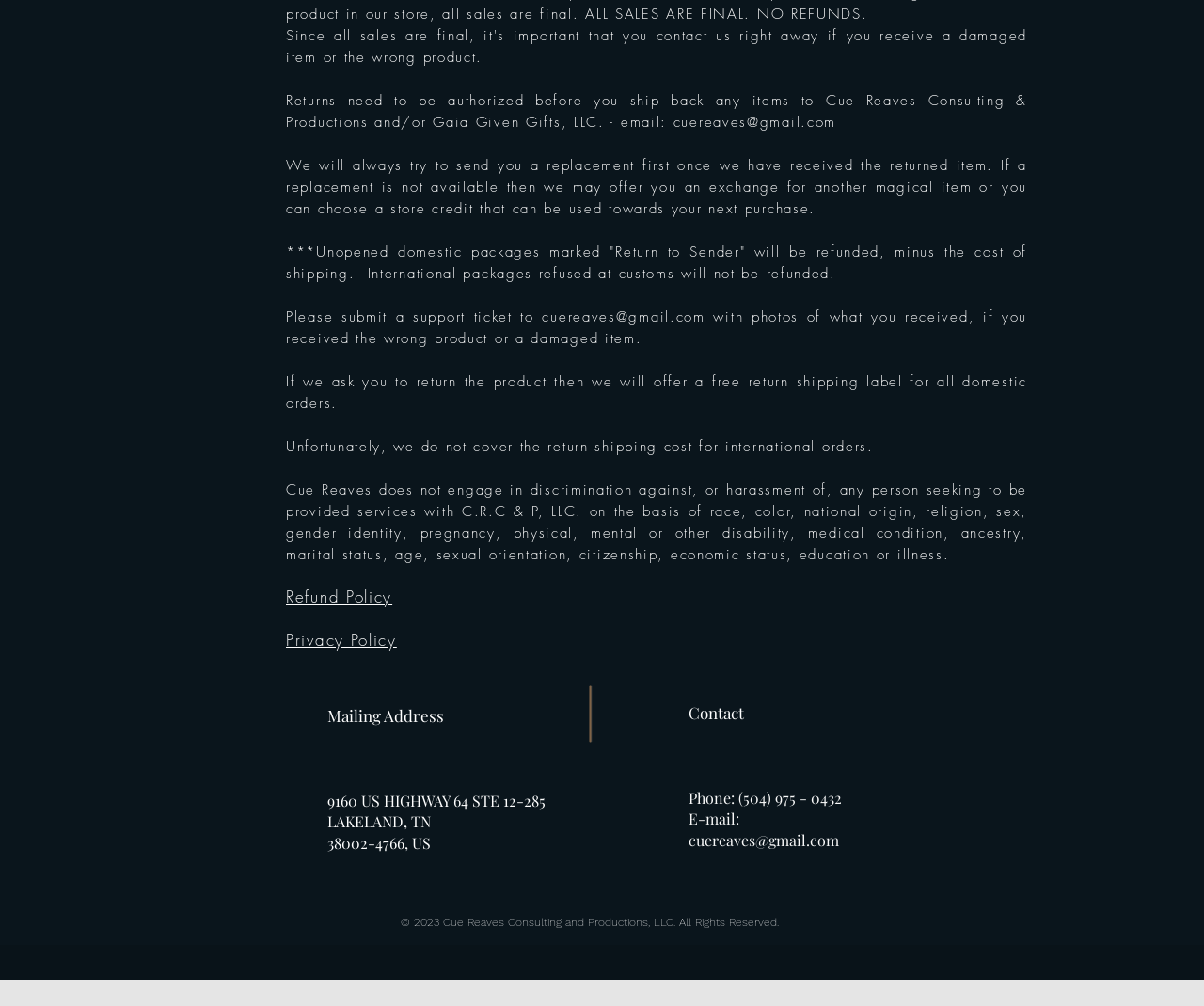Provide the bounding box coordinates of the UI element that matches the description: "cuereaves@gmail.com".

[0.559, 0.112, 0.695, 0.131]